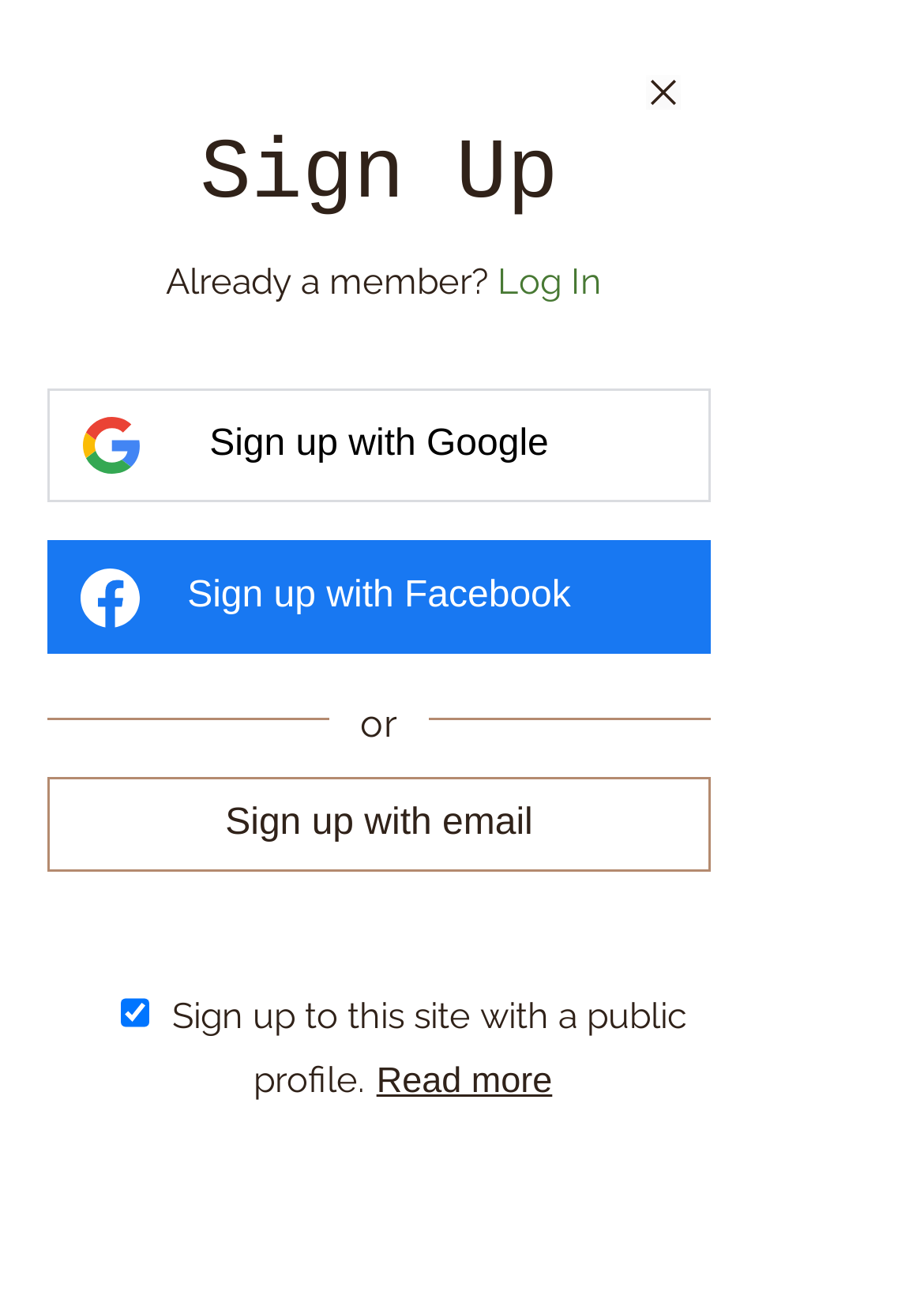Using the information from the screenshot, answer the following question thoroughly:
How many buttons are there in the dialog box?

There are five buttons in the dialog box: Close, Log In, Sign up with Google, Sign up with Facebook, and Sign up with email.